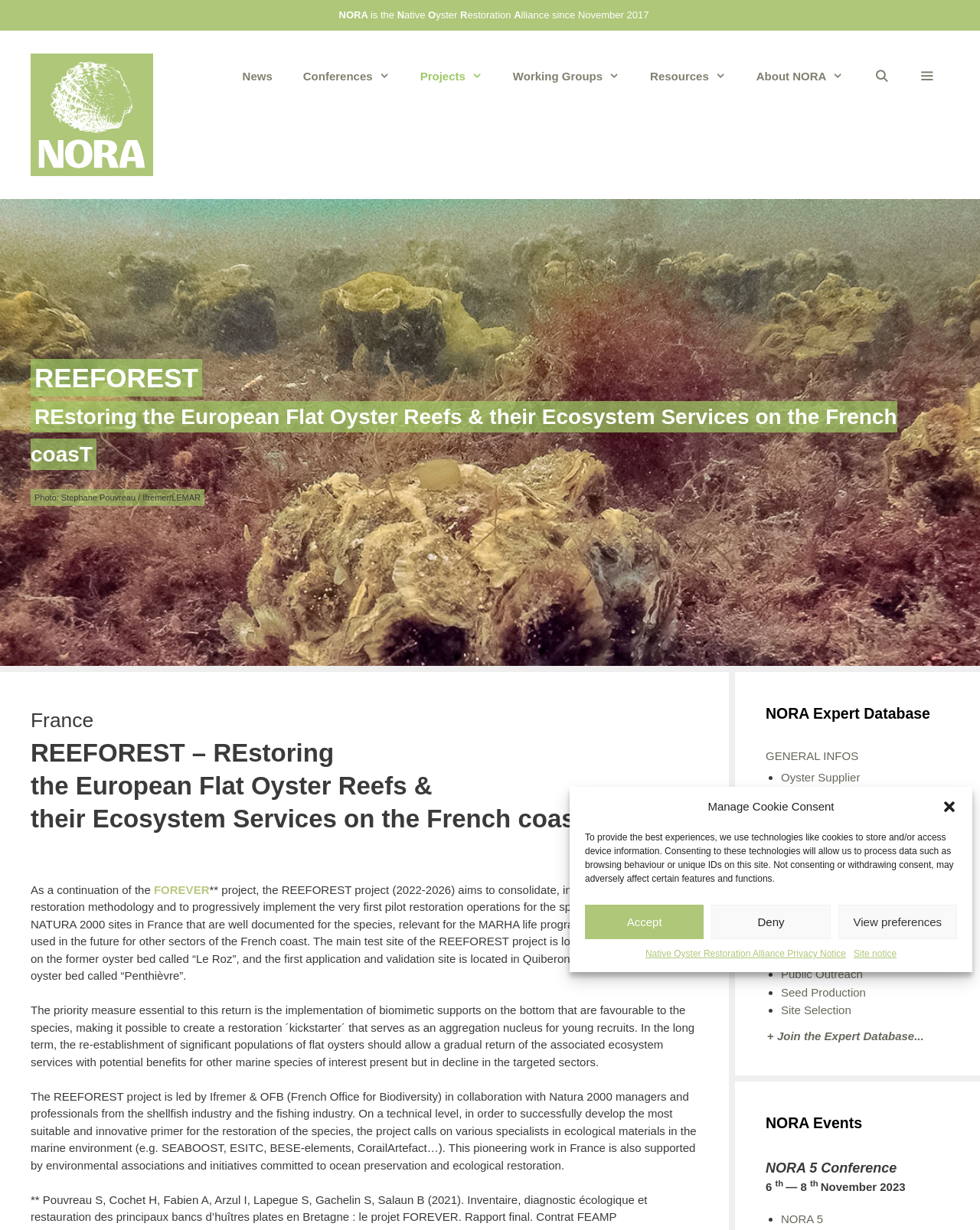Find the coordinates for the bounding box of the element with this description: "Programme & Talks".

[0.232, 0.166, 0.416, 0.189]